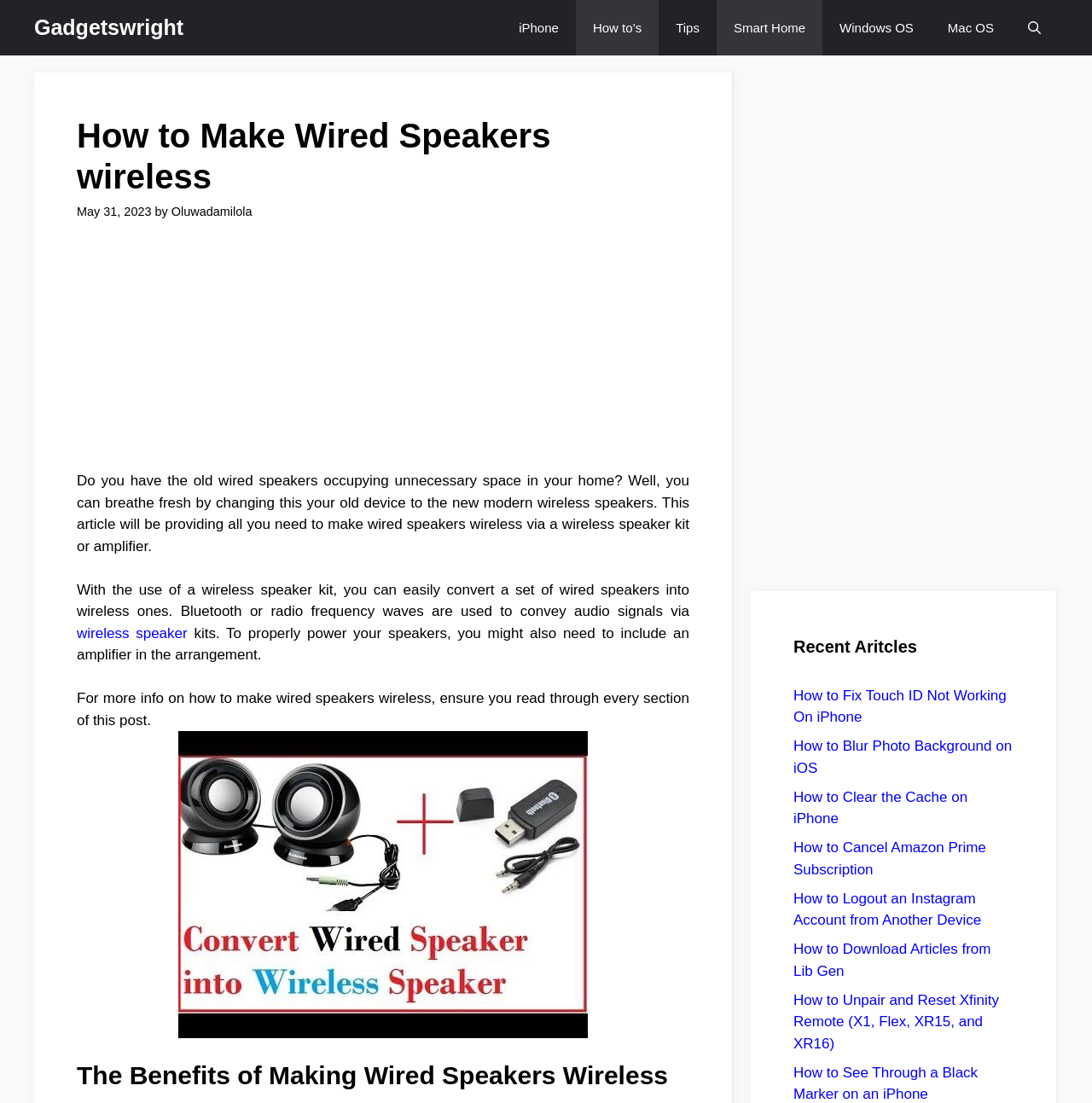Given the description of a UI element: "wireless speaker", identify the bounding box coordinates of the matching element in the webpage screenshot.

[0.07, 0.567, 0.172, 0.582]